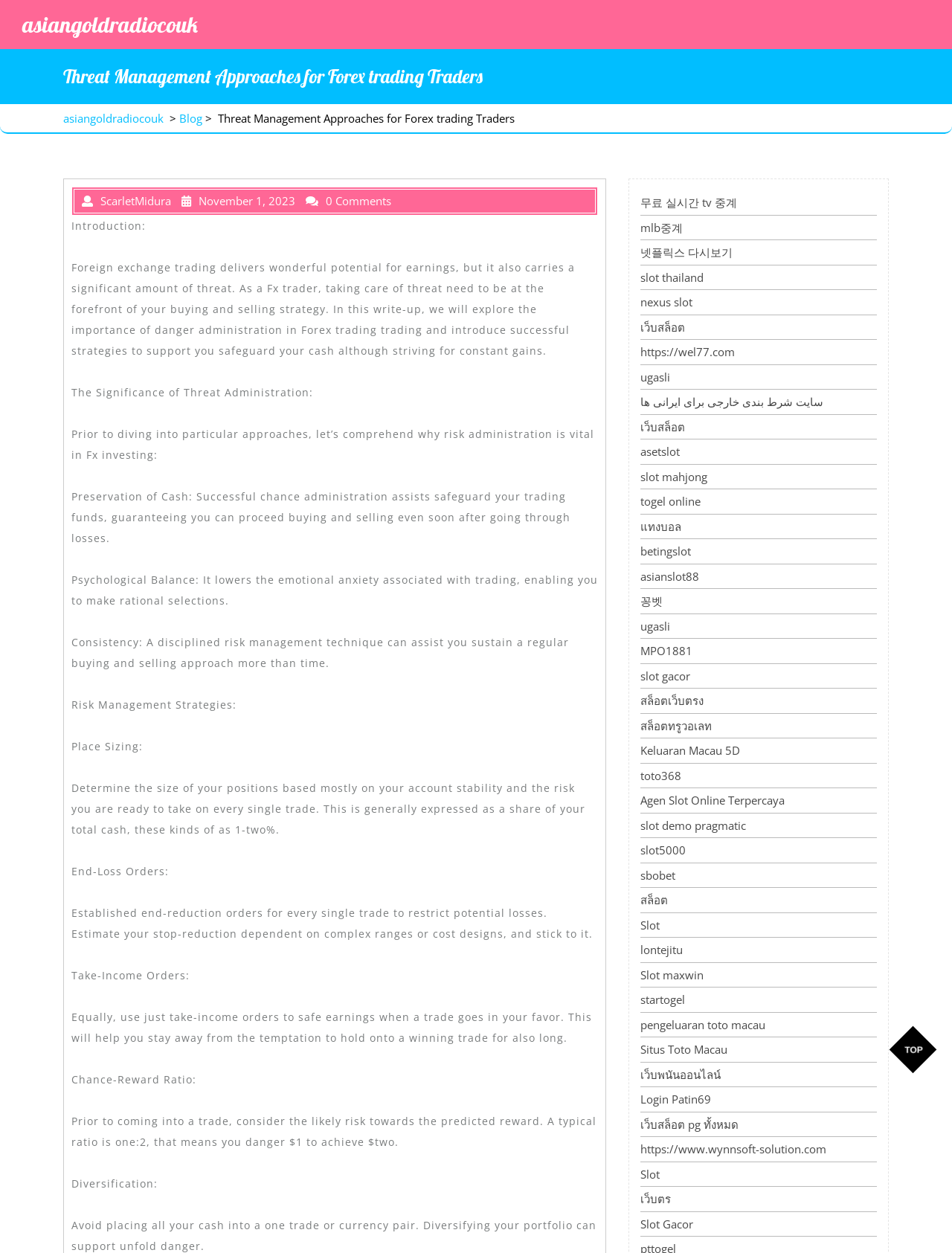Kindly determine the bounding box coordinates of the area that needs to be clicked to fulfill this instruction: "Click the 'Blog' link".

[0.188, 0.088, 0.212, 0.101]